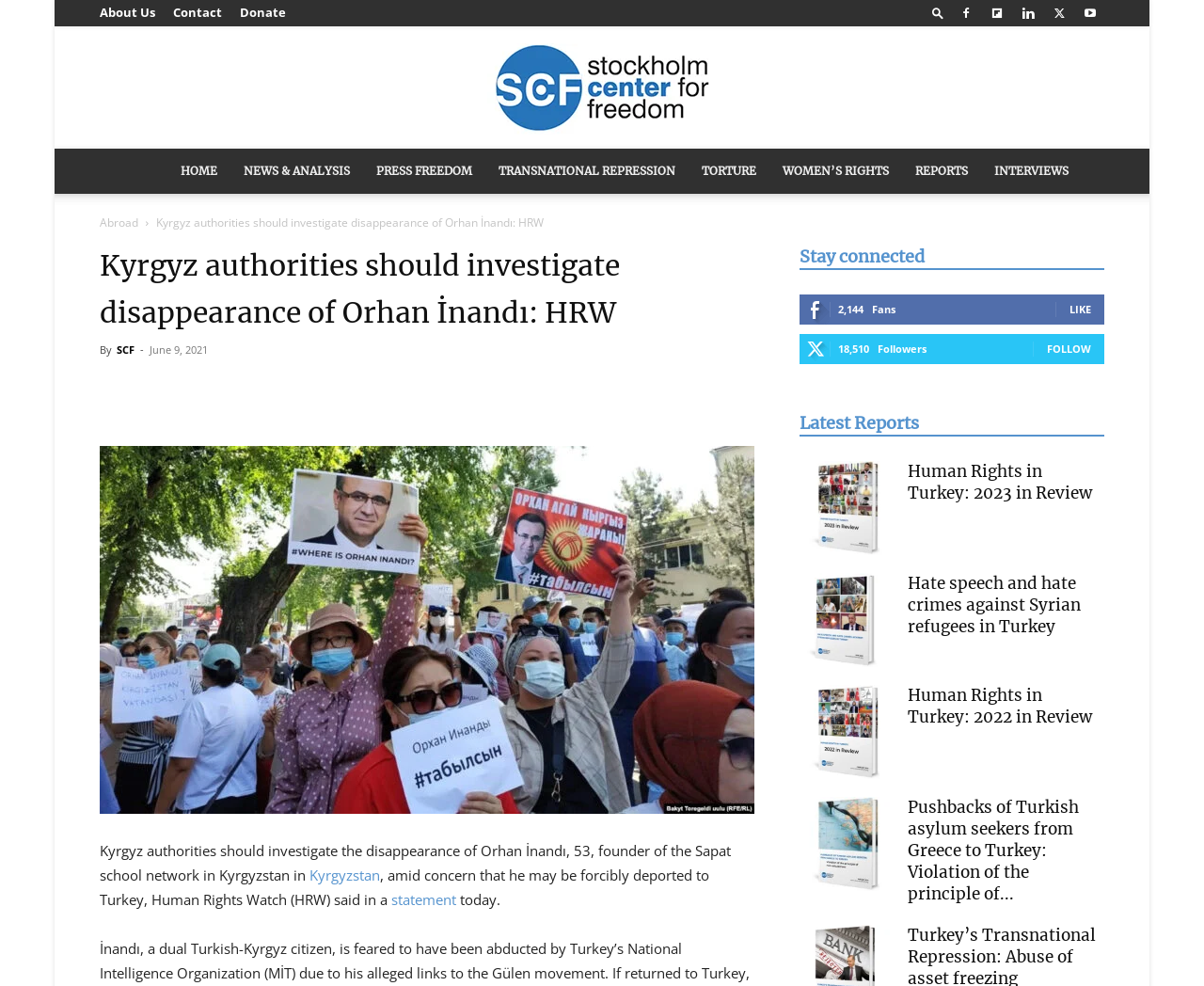How many fans does the organization have on social media?
Based on the image, answer the question in a detailed manner.

I found the answer by looking at the static text '2,144' which is located next to the text 'Fans' and a 'LIKE' link, indicating that it is the number of fans of the organization on social media.